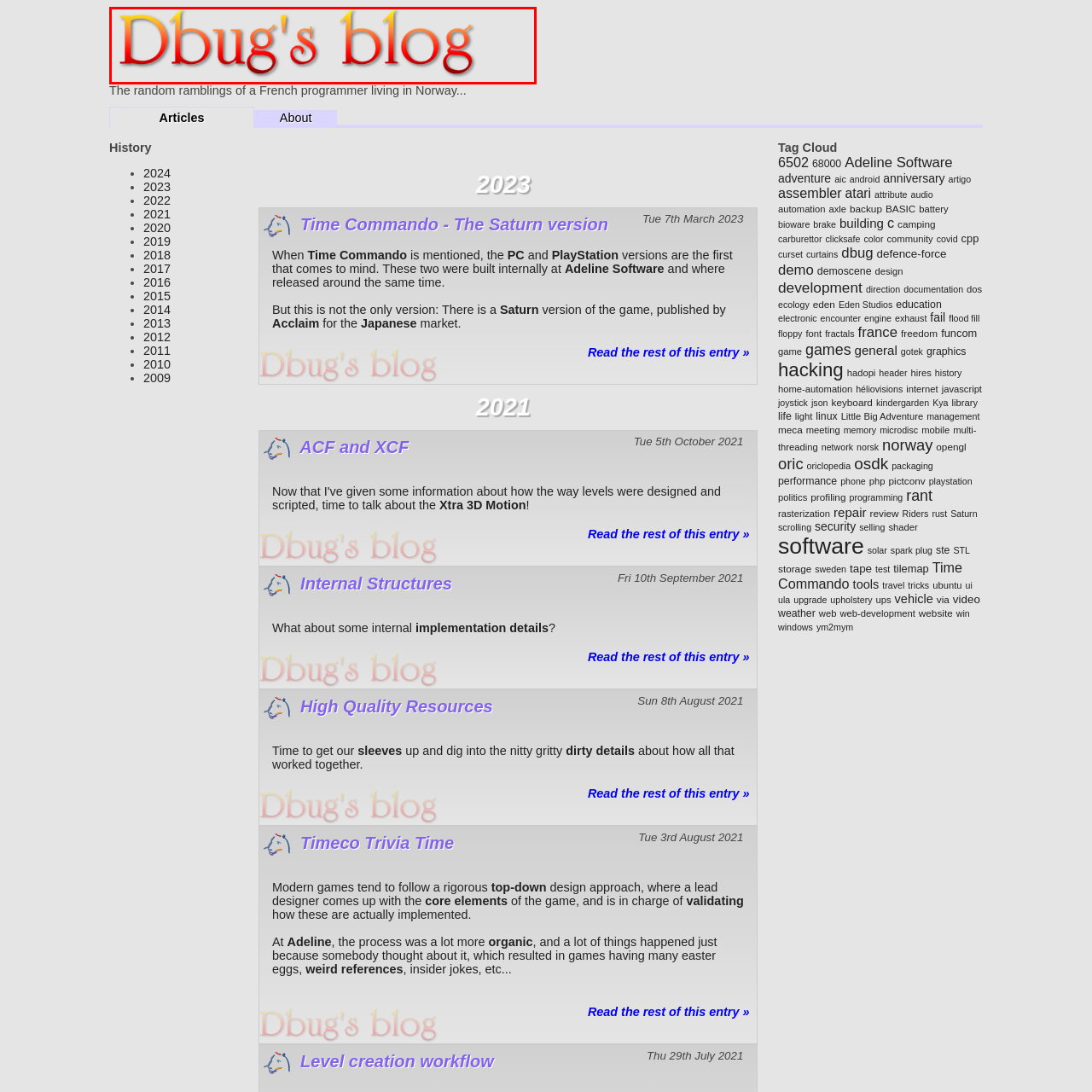Examine the image within the red border and provide a concise answer: What is the atmosphere of the blog?

Creative and informal